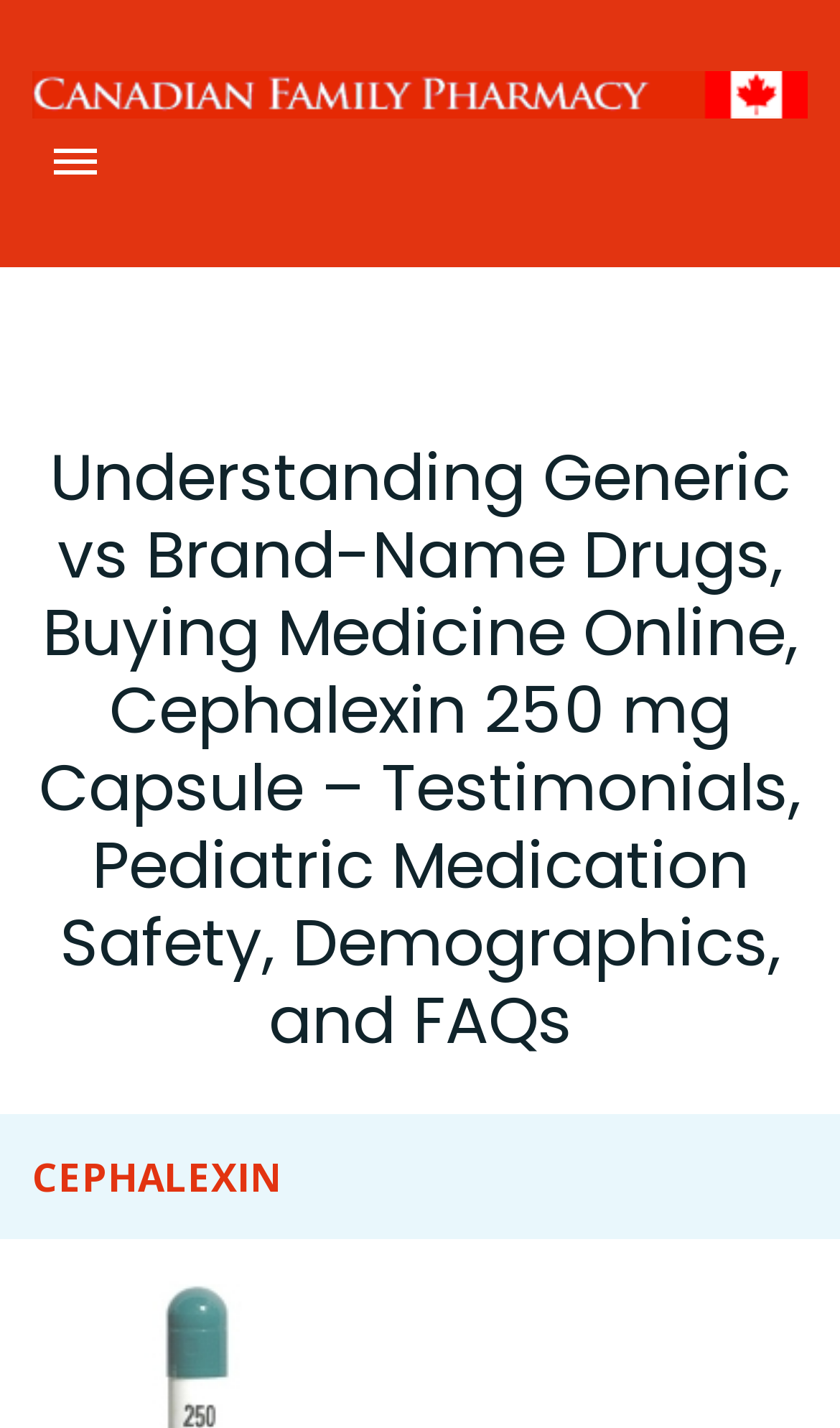How many menu items are visible?
From the image, provide a succinct answer in one word or a short phrase.

1